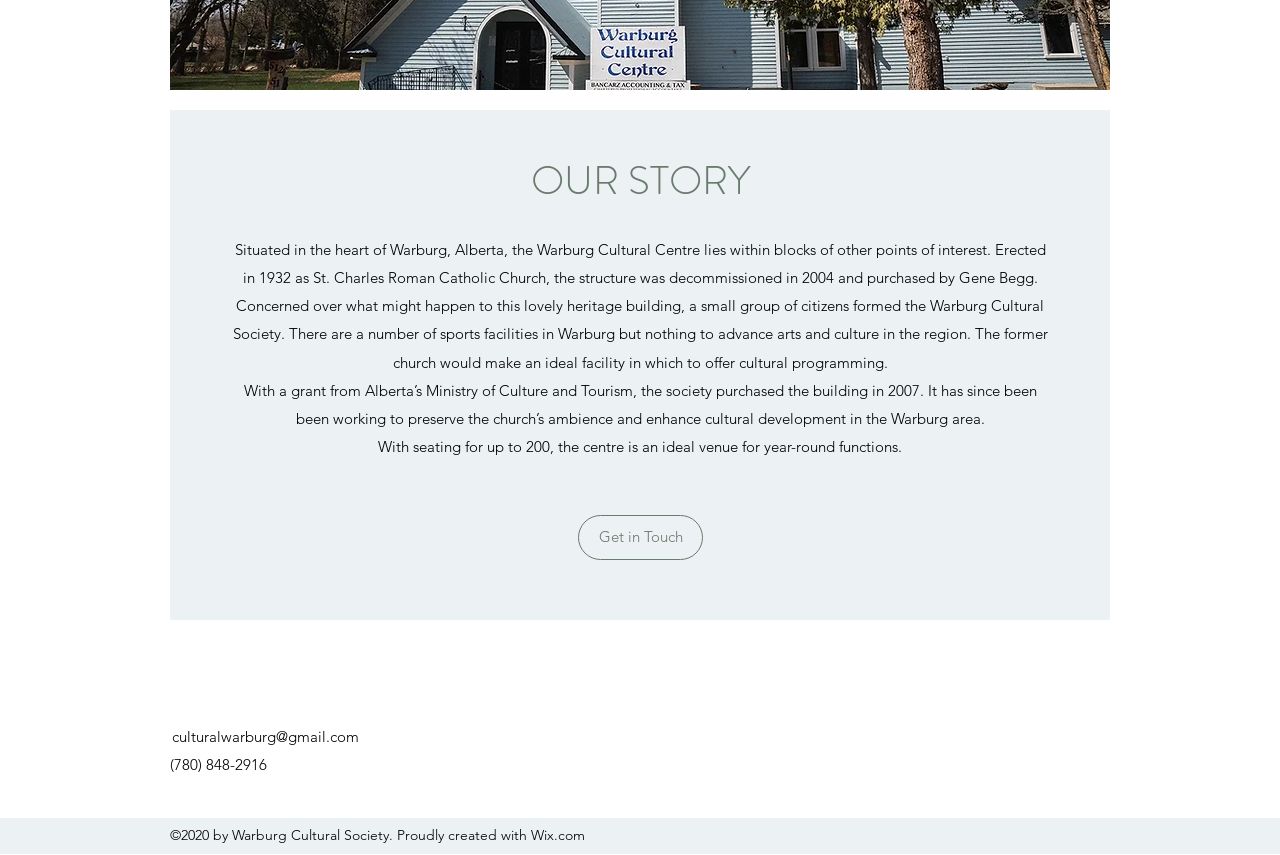Find the bounding box of the UI element described as follows: "Testimonials".

None